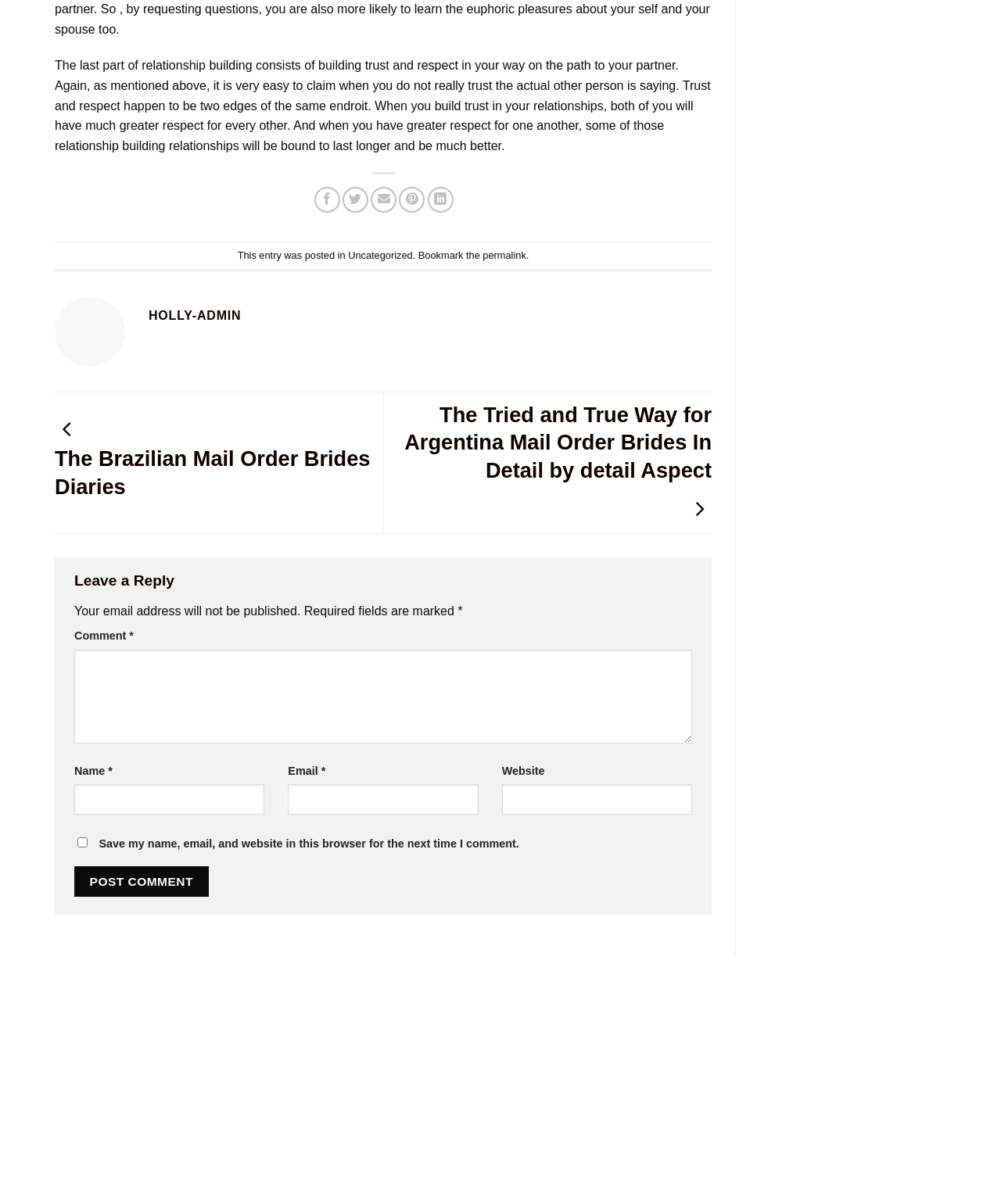Identify the bounding box coordinates of the region that should be clicked to execute the following instruction: "Click the 'The Brazilian Mail Order Brides Diaries' link".

[0.055, 0.351, 0.382, 0.416]